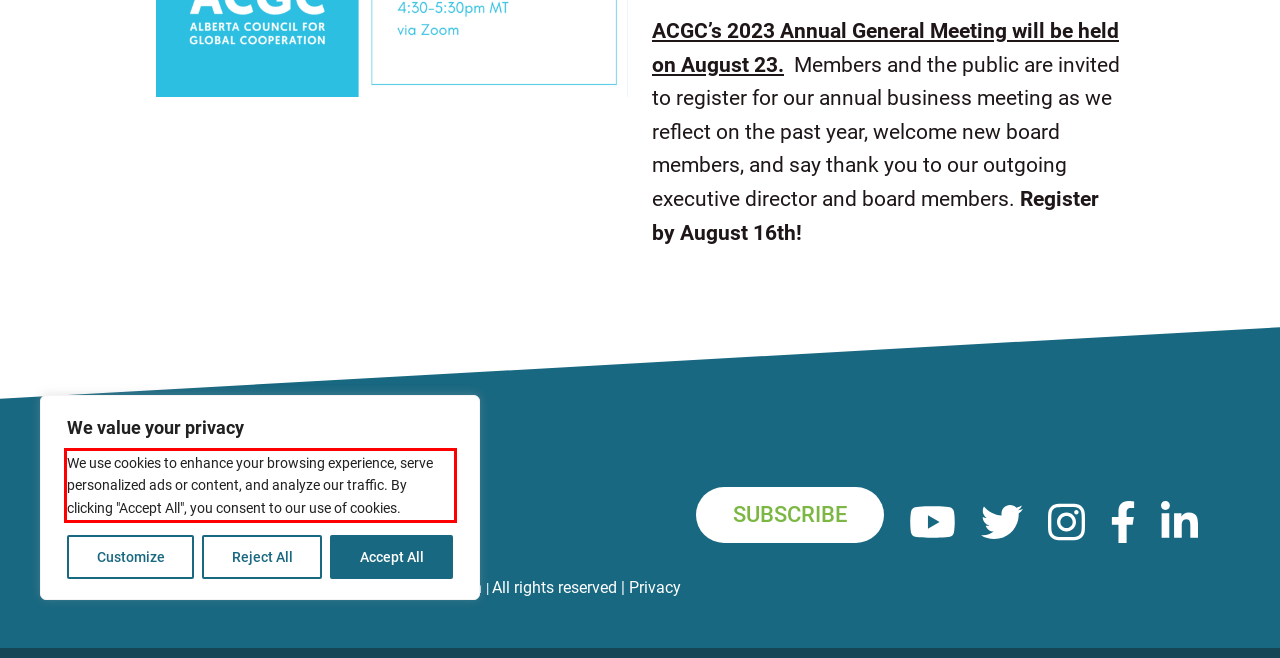Given a screenshot of a webpage containing a red bounding box, perform OCR on the text within this red bounding box and provide the text content.

We use cookies to enhance your browsing experience, serve personalized ads or content, and analyze our traffic. By clicking "Accept All", you consent to our use of cookies.